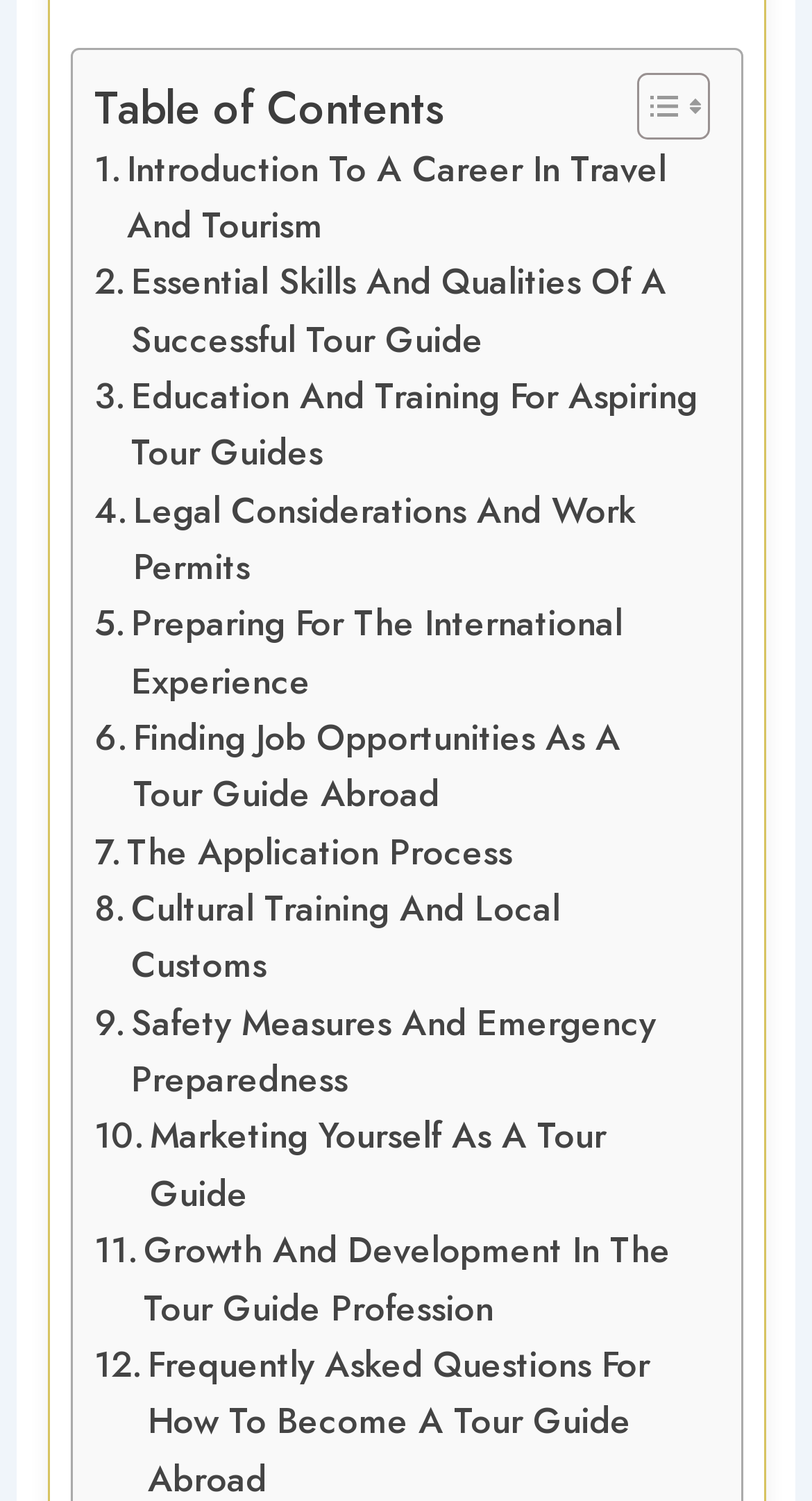Please identify the bounding box coordinates of where to click in order to follow the instruction: "Discover Legal Considerations And Work Permits".

[0.117, 0.321, 0.86, 0.397]